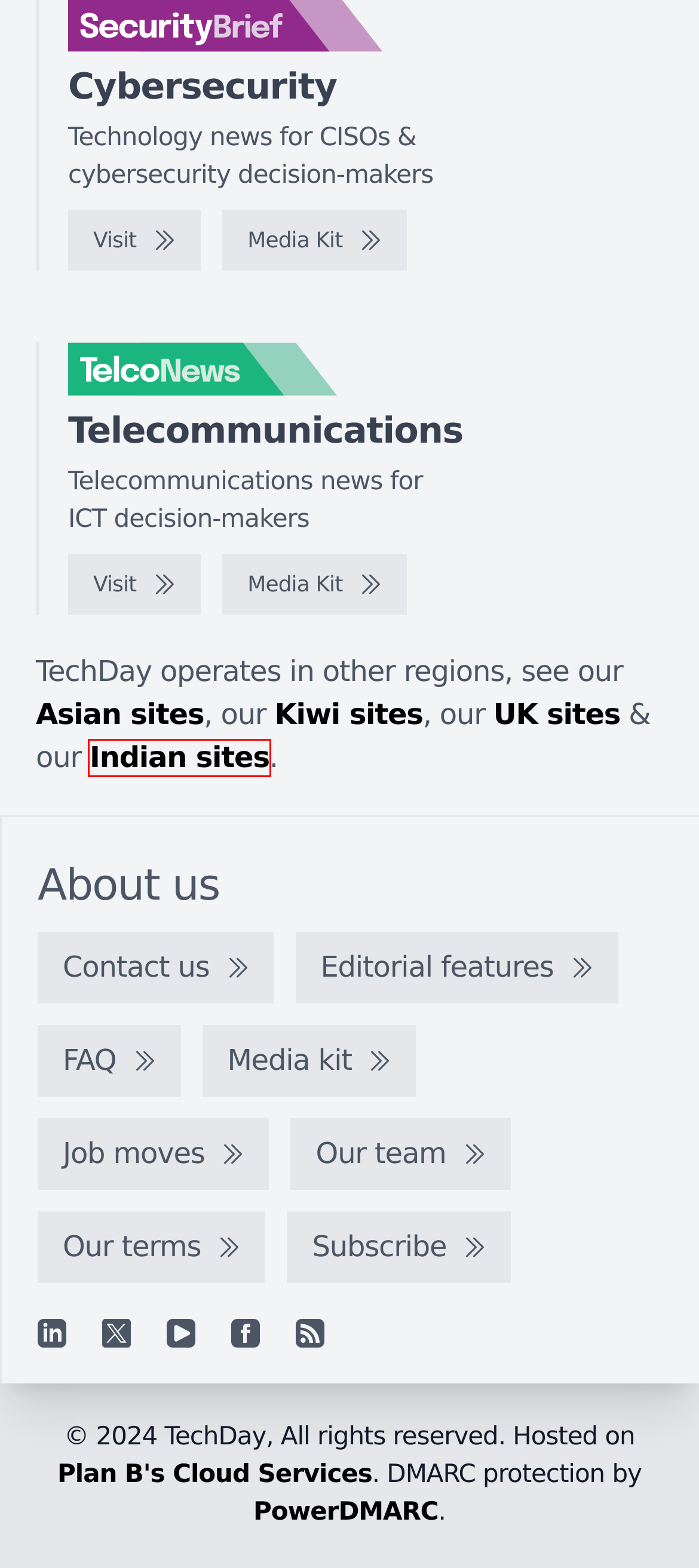Given a screenshot of a webpage with a red rectangle bounding box around a UI element, select the best matching webpage description for the new webpage that appears after clicking the highlighted element. The candidate descriptions are:
A. Hosted Data Centre, Server and Storage Solutions | Plan B
B. IT Brief Australia
C. Join our mailing list
D. TechDay India - India's technology news network
E. Free DMARC Analyzer | DMARC Monitoring Service
F. TelcoNews Australia - Media kit
G. SecurityBrief Australia - Media kit
H. TechDay New Zealand - Aotearoa's technology news network

D